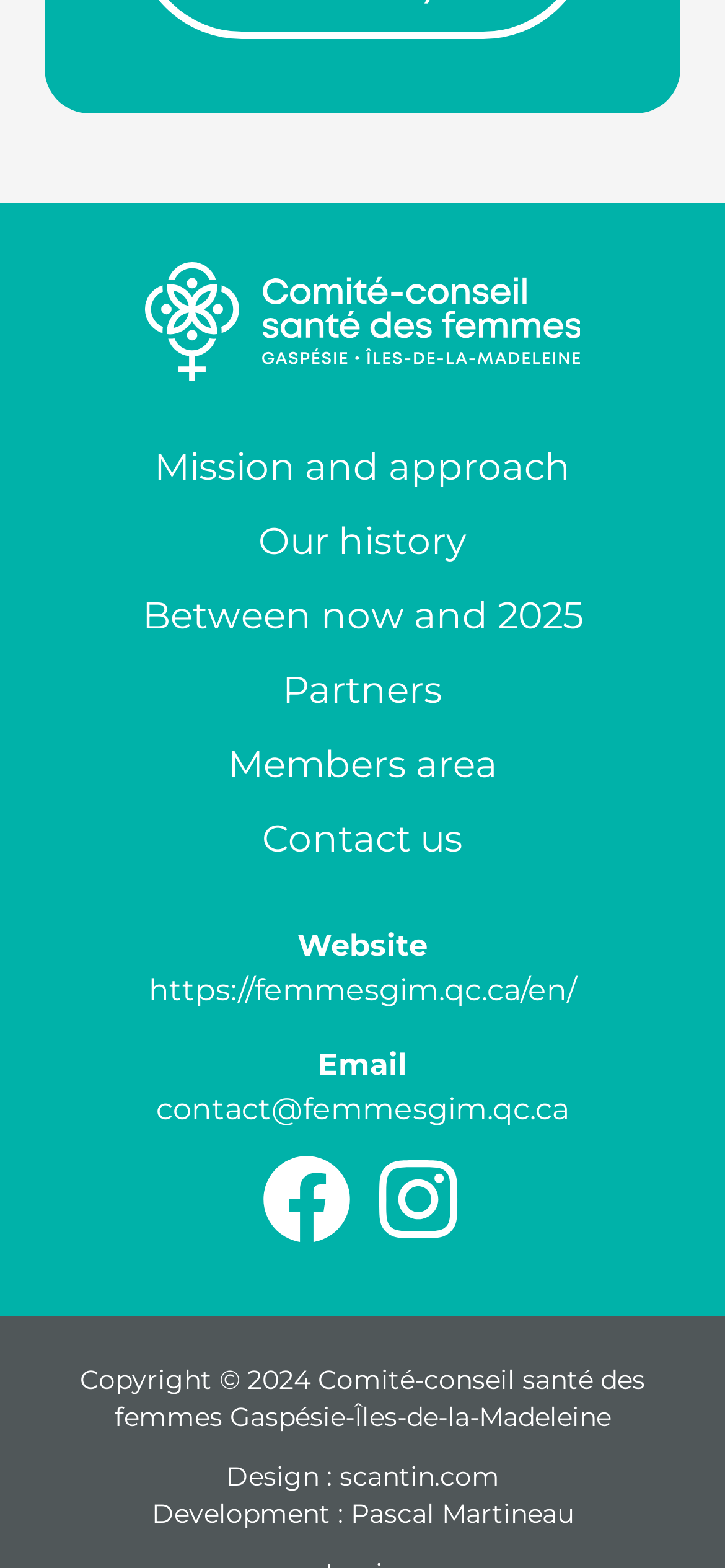Please determine the bounding box coordinates of the element's region to click in order to carry out the following instruction: "Send an email to contact@femmesgim.qc.ca". The coordinates should be four float numbers between 0 and 1, i.e., [left, top, right, bottom].

[0.215, 0.693, 0.785, 0.722]